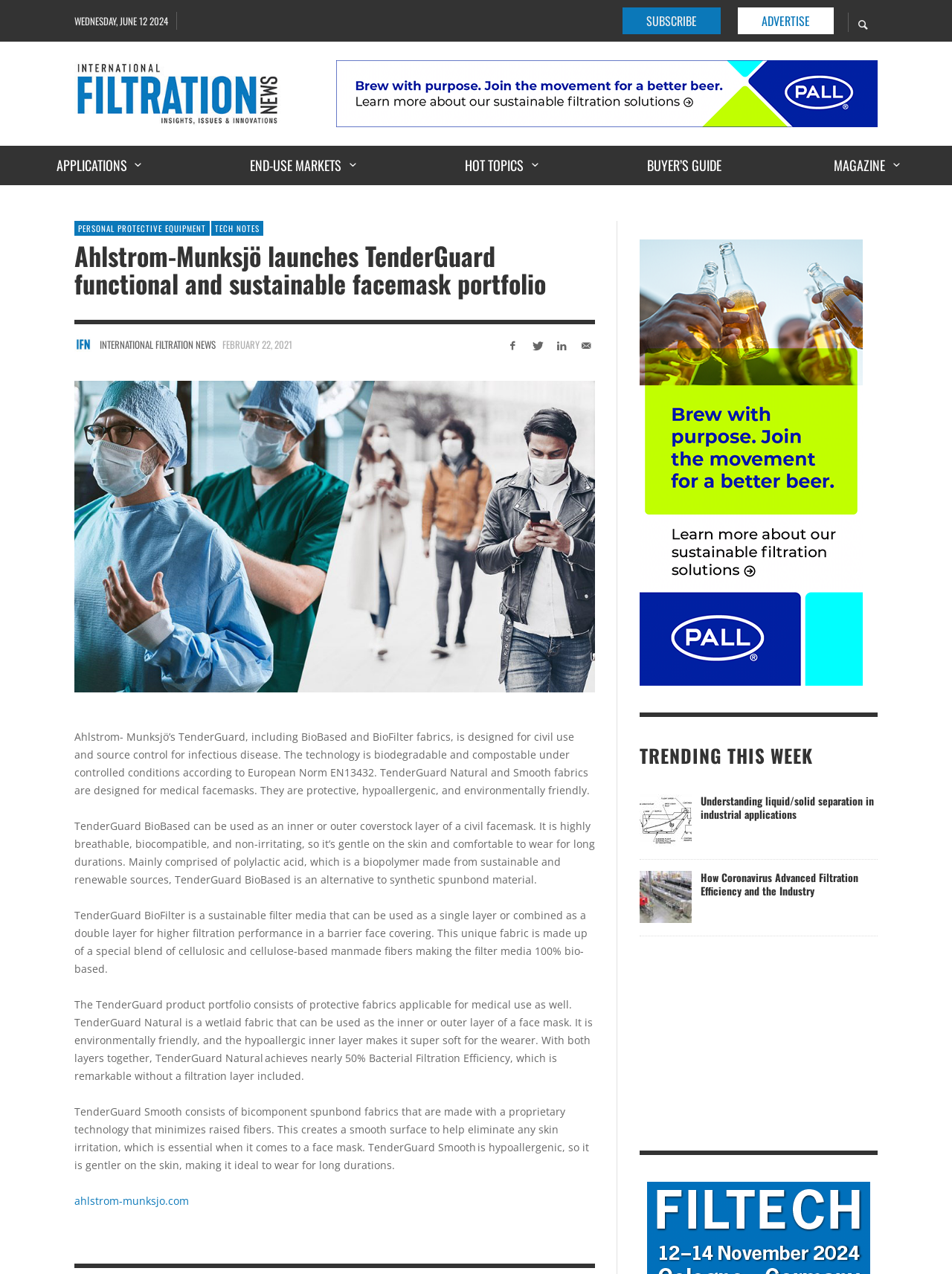What is the name of the company that launches TenderGuard?
Identify the answer in the screenshot and reply with a single word or phrase.

Ahlstrom-Munksjö